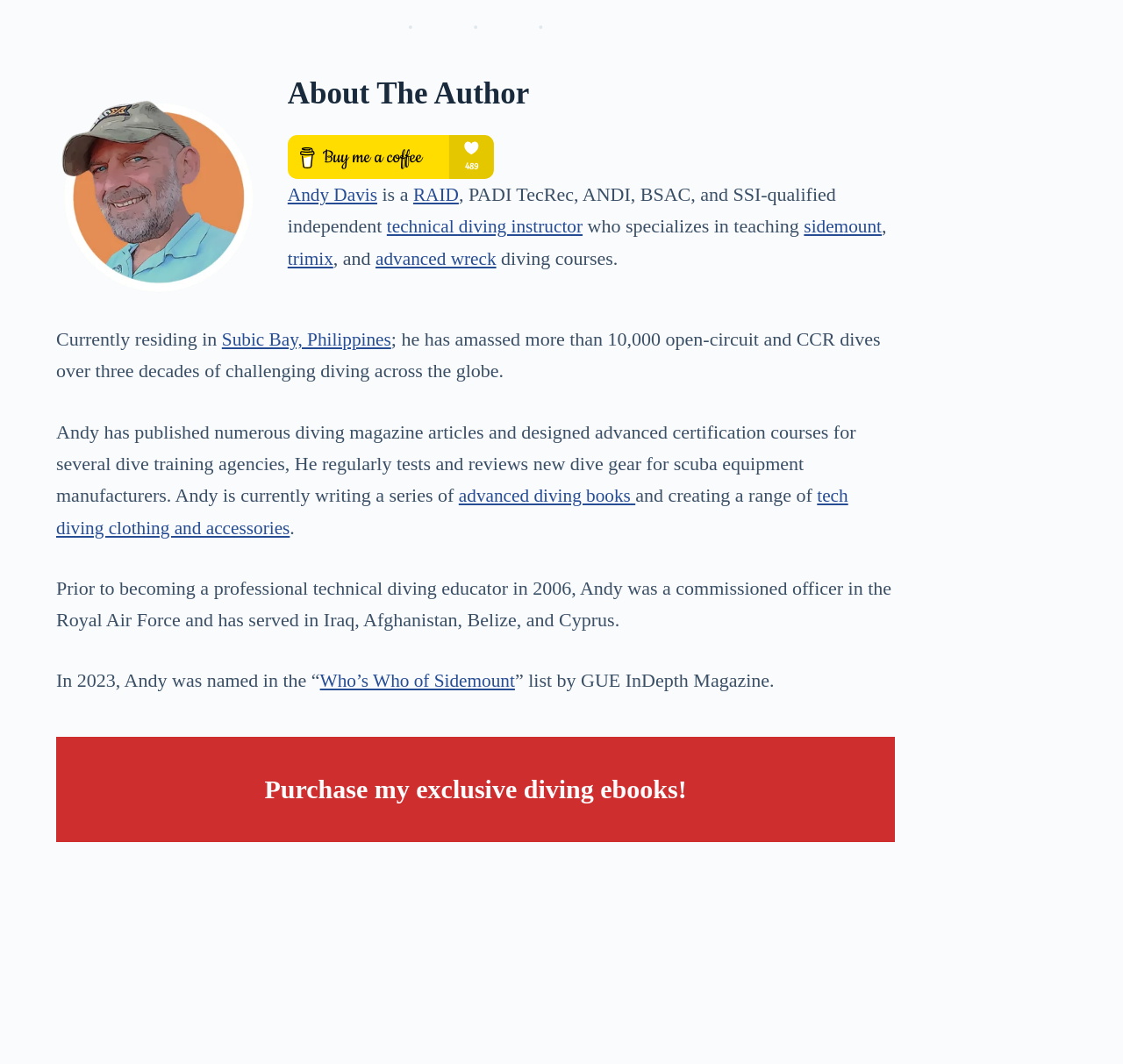Can you identify the bounding box coordinates of the clickable region needed to carry out this instruction: 'Visit Andy Davis' homepage'? The coordinates should be four float numbers within the range of 0 to 1, stated as [left, top, right, bottom].

[0.256, 0.172, 0.339, 0.193]